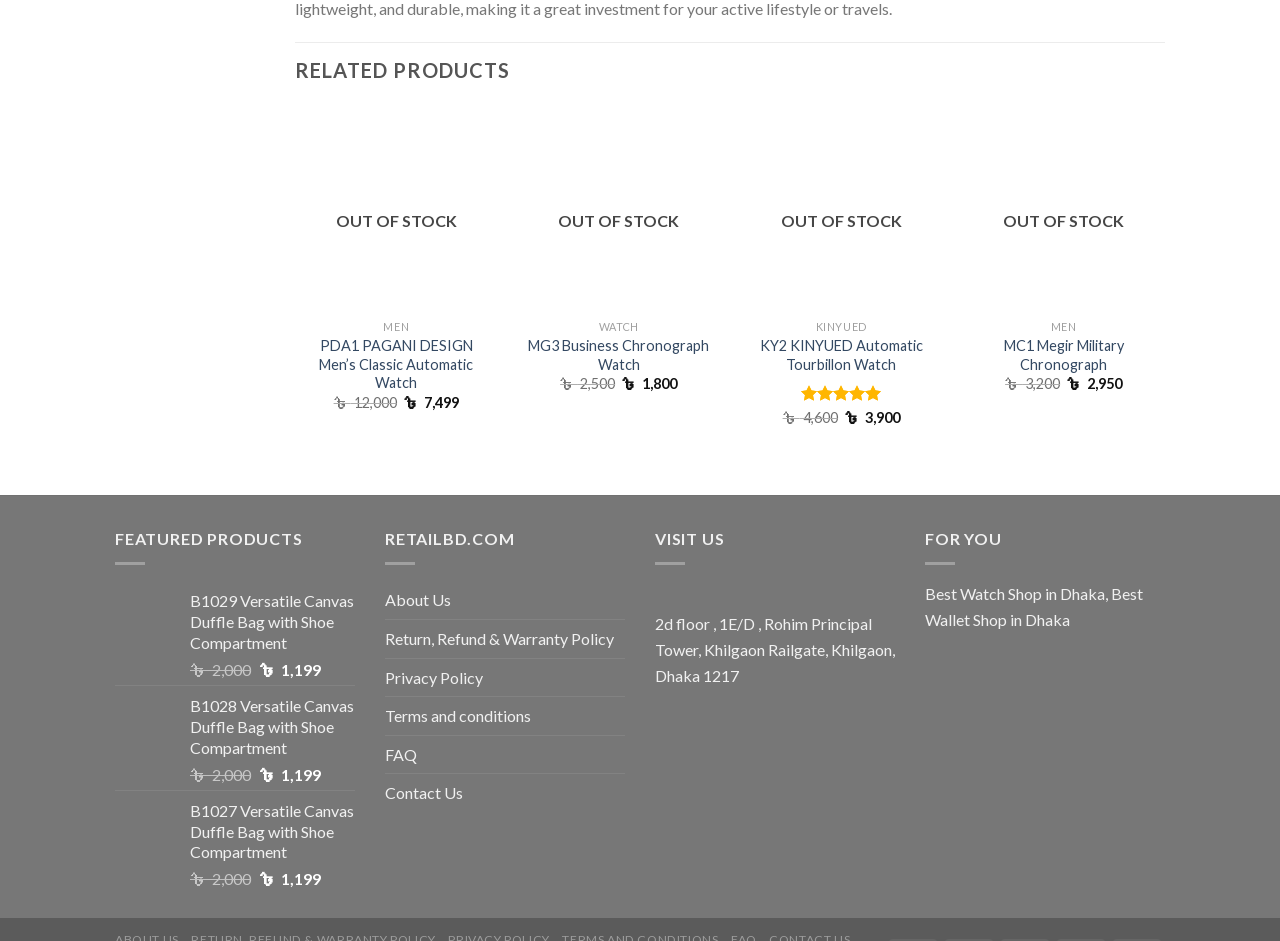Locate the bounding box coordinates for the element described below: "Best Wallet Shop in Dhaka". The coordinates must be four float values between 0 and 1, formatted as [left, top, right, bottom].

[0.723, 0.621, 0.893, 0.669]